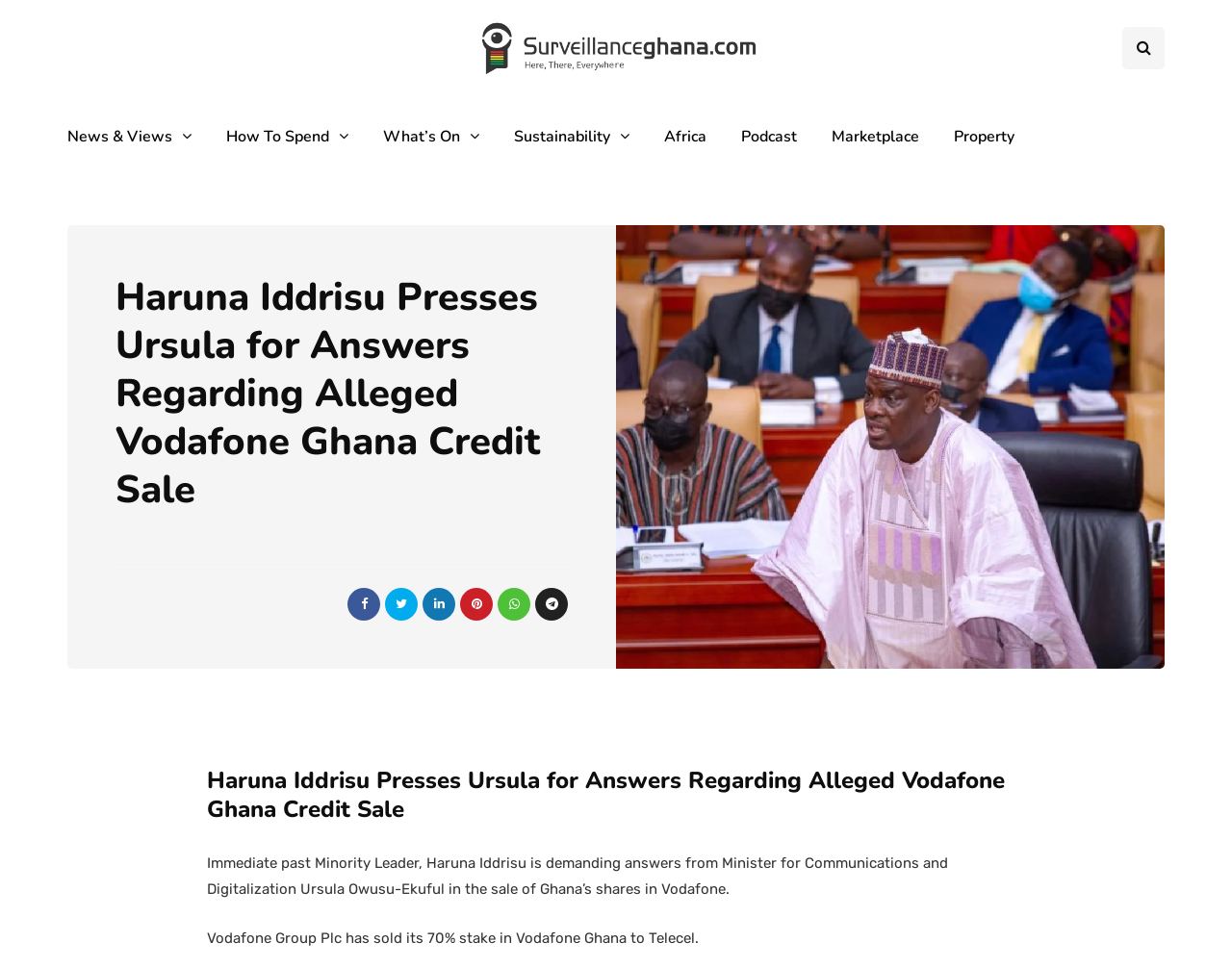Determine the title of the webpage and give its text content.

Haruna Iddrisu Presses Ursula for Answers Regarding Alleged Vodafone Ghana Credit Sale